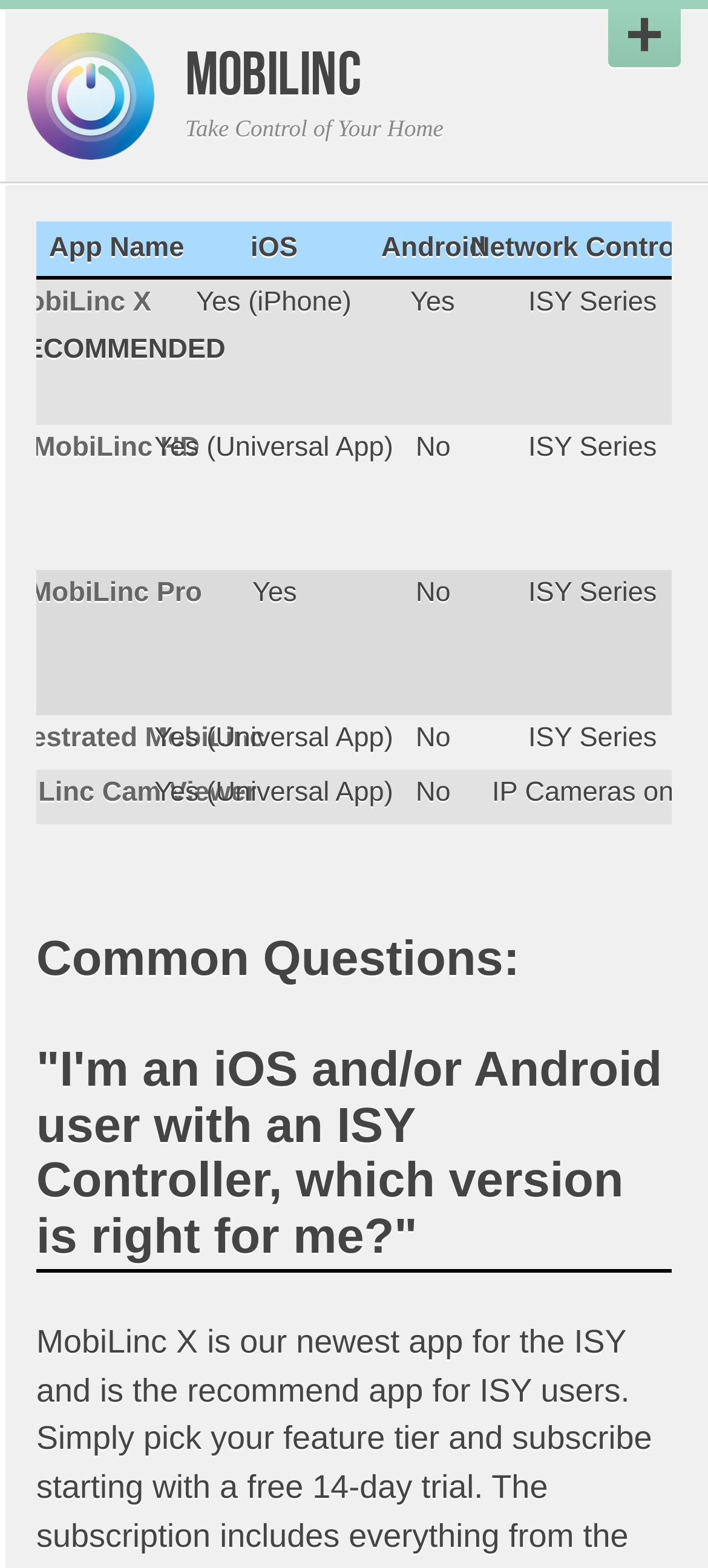Please provide a comprehensive response to the question based on the details in the image: What is the difference between MobiLinc HD and MobiLinc Pro?

Based on the webpage, MobiLinc HD is described as 'Yes (Universal App)' whereas MobiLinc Pro is simply described as 'Yes', implying that MobiLinc HD is a universal app, whereas MobiLinc Pro is not.